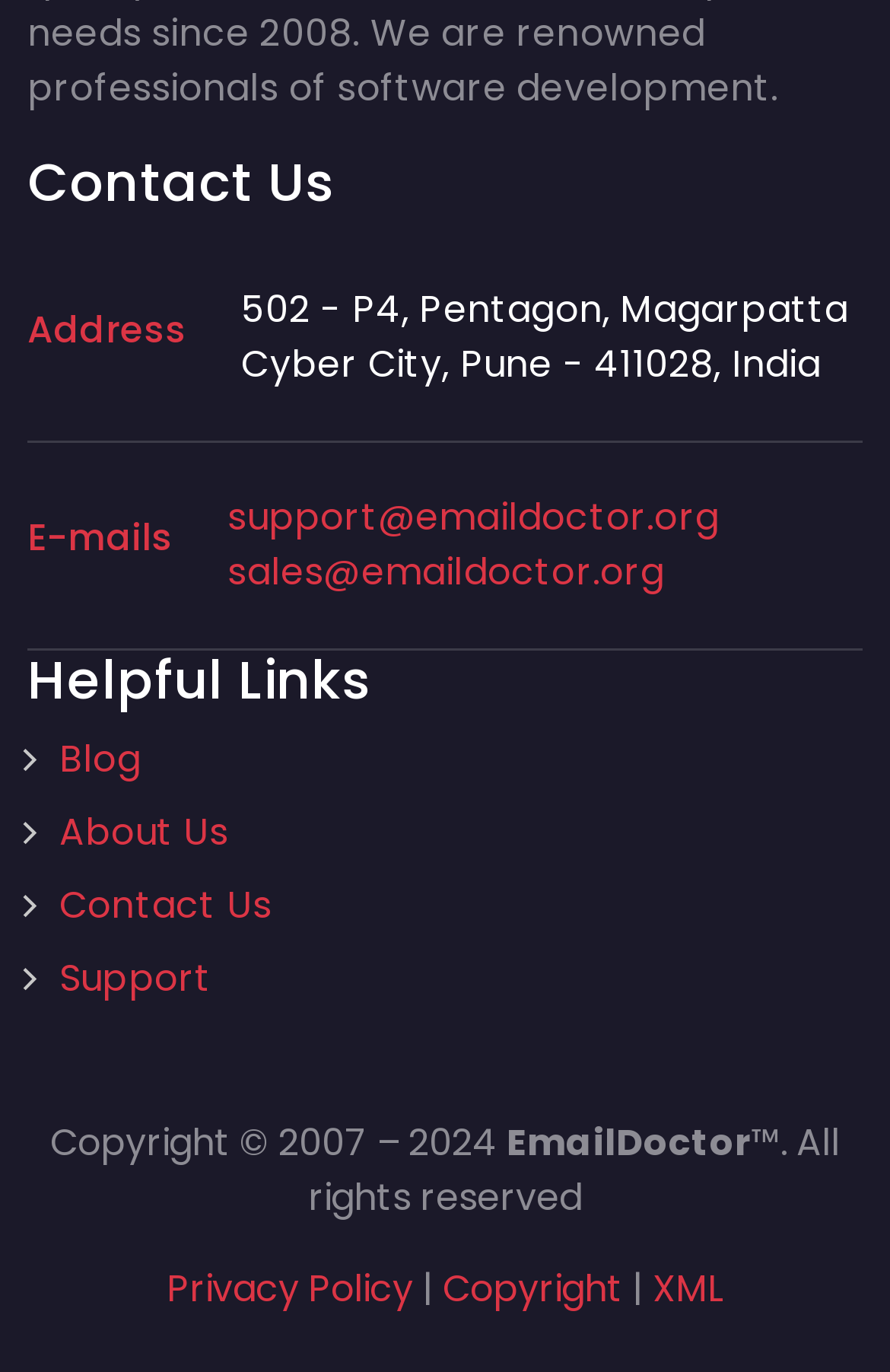Identify the bounding box coordinates of the part that should be clicked to carry out this instruction: "go to blog".

[0.067, 0.534, 0.158, 0.572]